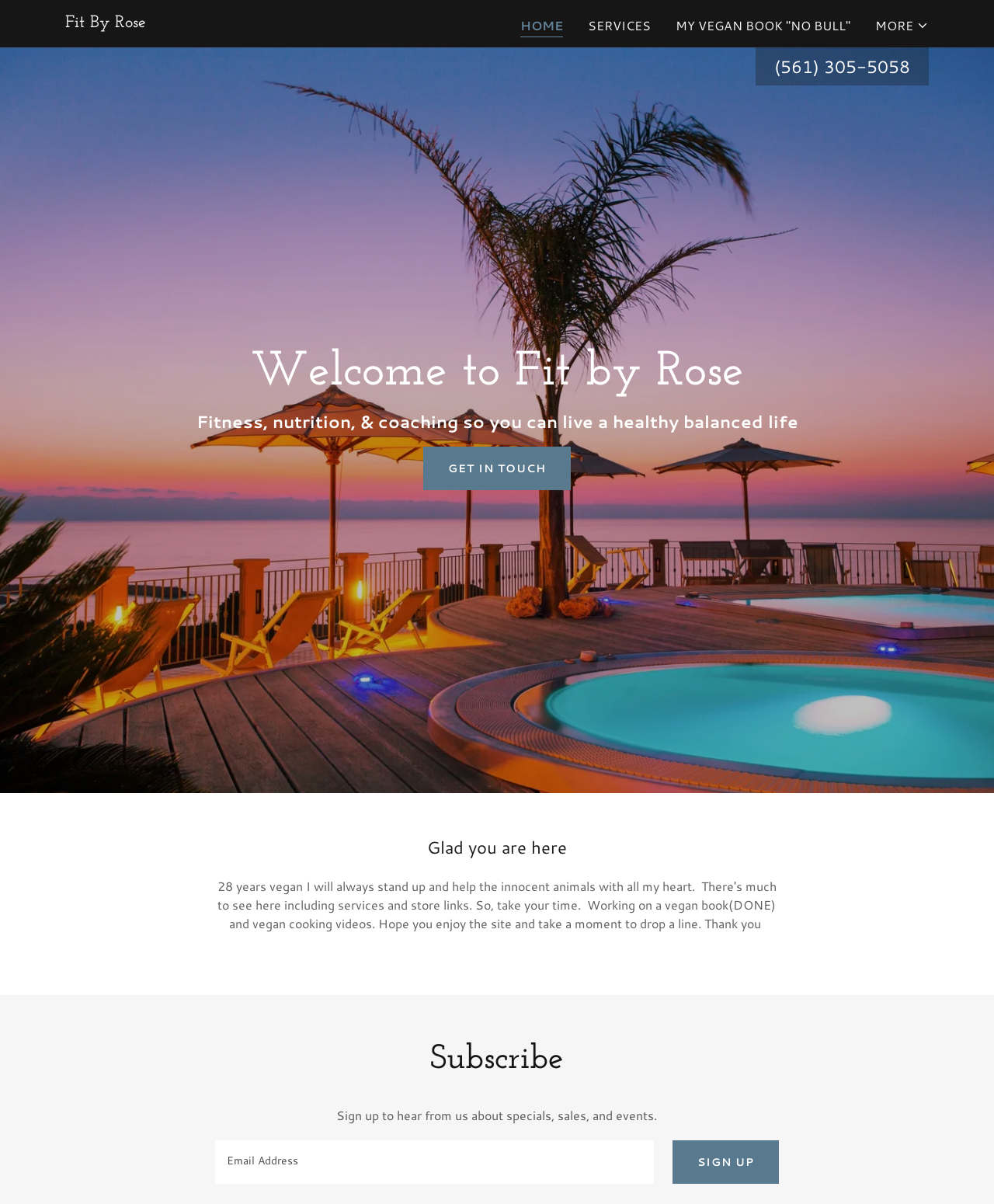Generate a comprehensive description of the contents of the webpage.

The webpage is for "Fit by Rose", a fitness and wellness service provider. At the top left corner, there is a logo with the text "Fit By Rose" which is also a link. Below the logo, there is a horizontal menu bar with links to "HOME", "SERVICES", "MY VEGAN BOOK 'NO BULL'", and a "MORE" button that expands to a dropdown menu. 

On the top right corner, there is a large background image that spans the entire width of the page. On top of this image, there is a phone number "(561) 305-5058" displayed prominently. 

In the main content area, there is a heading "Welcome to Fit by Rose" followed by a paragraph of text that describes the services offered, including fitness, nutrition, and coaching. Below this, there is a call-to-action link "GET IN TOUCH". 

Further down the page, there is a heading "Glad you are here" followed by a section for subscribing to the service. This section includes a heading "Subscribe", a text description, a text box to enter an email address, and a "SIGN UP" button.